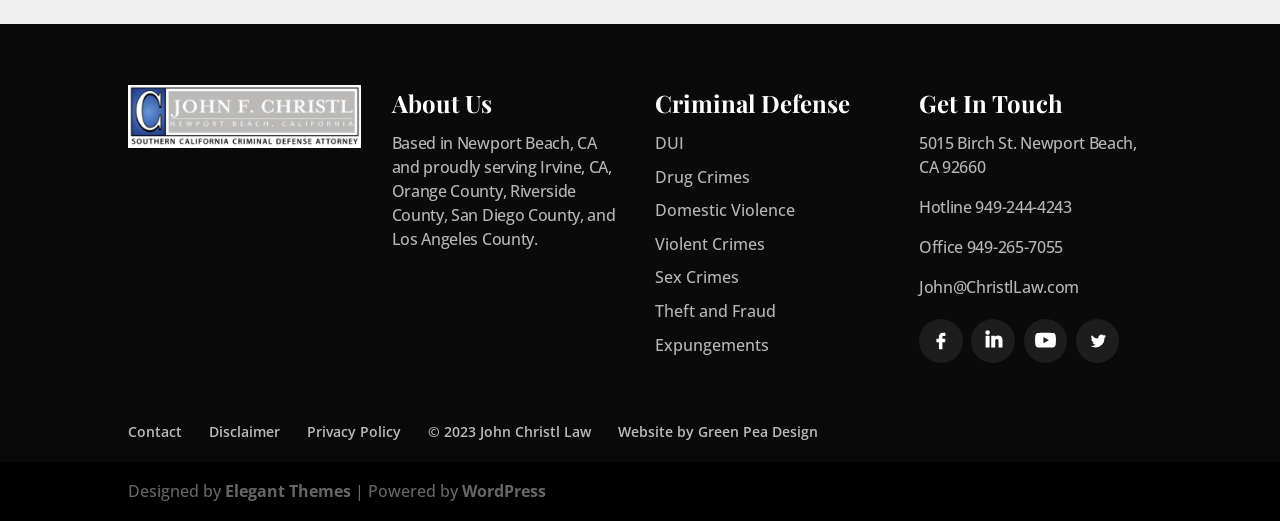What is the email address of John?
Please respond to the question thoroughly and include all relevant details.

The email address of John can be found in the 'Get In Touch' section, where it is listed as a link 'John@ChristlLaw.com'.